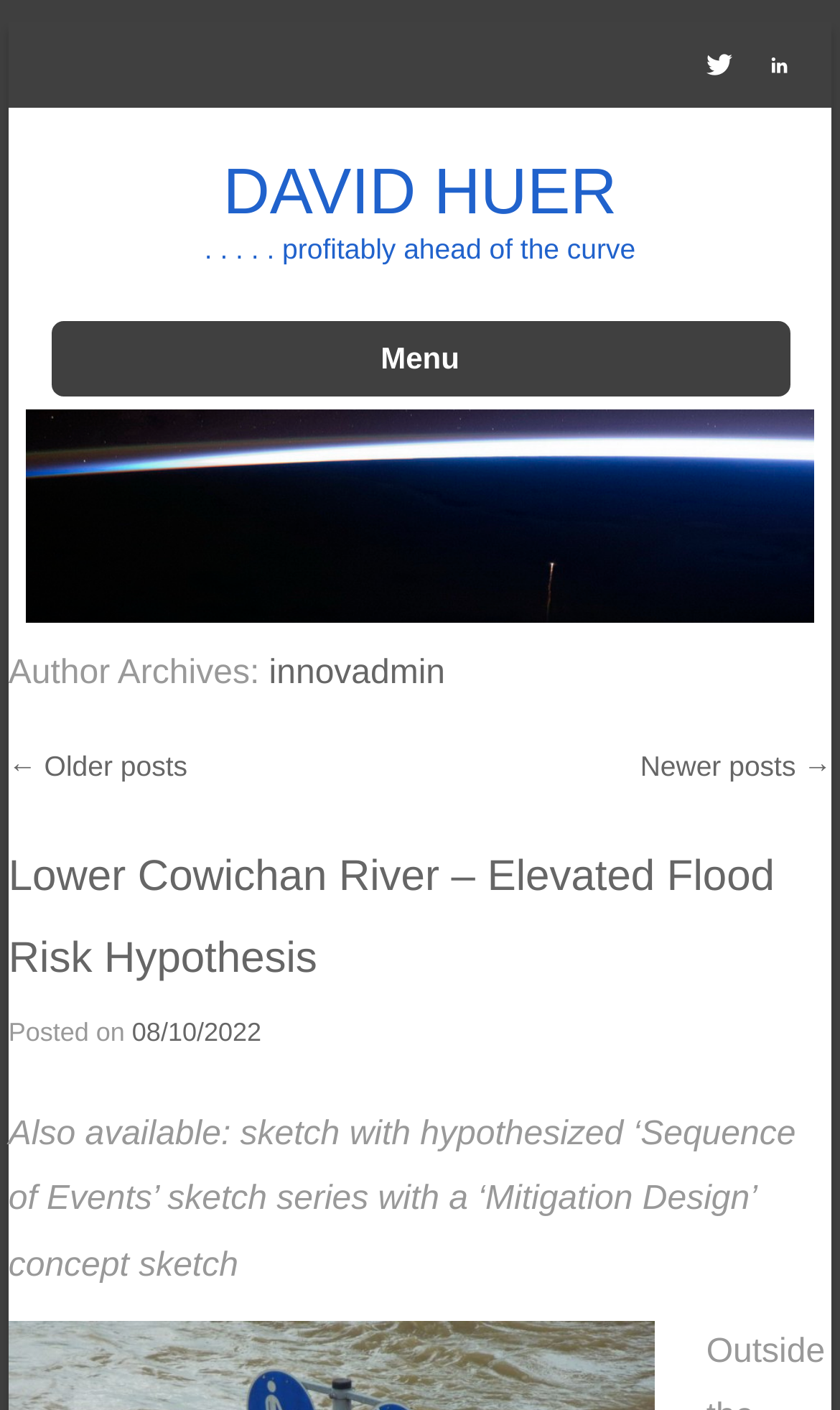What is the author of the current post?
Answer the question with a single word or phrase by looking at the picture.

innovadmin